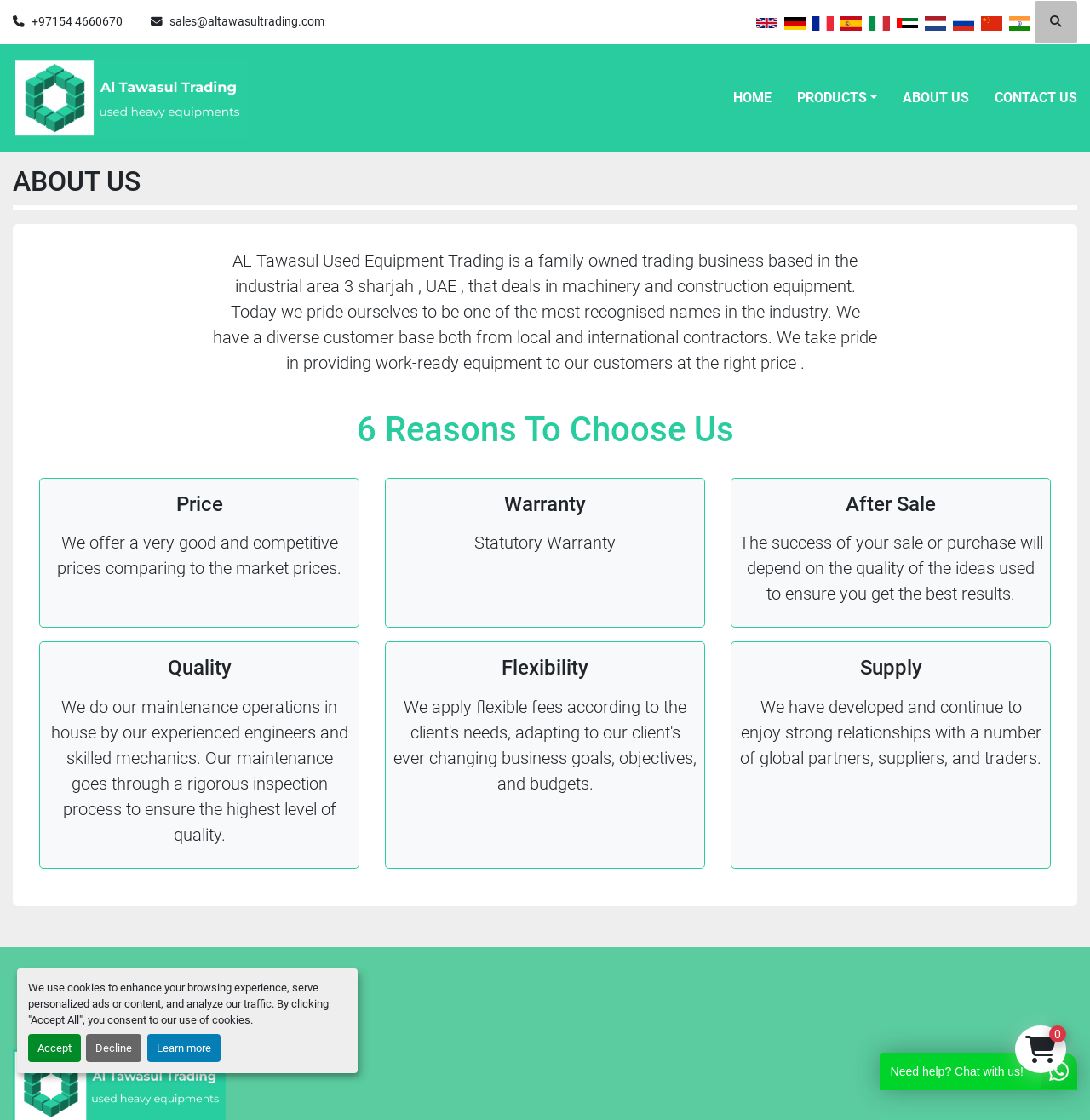Please identify the bounding box coordinates of the element's region that needs to be clicked to fulfill the following instruction: "View the company email". The bounding box coordinates should consist of four float numbers between 0 and 1, i.e., [left, top, right, bottom].

[0.155, 0.012, 0.298, 0.028]